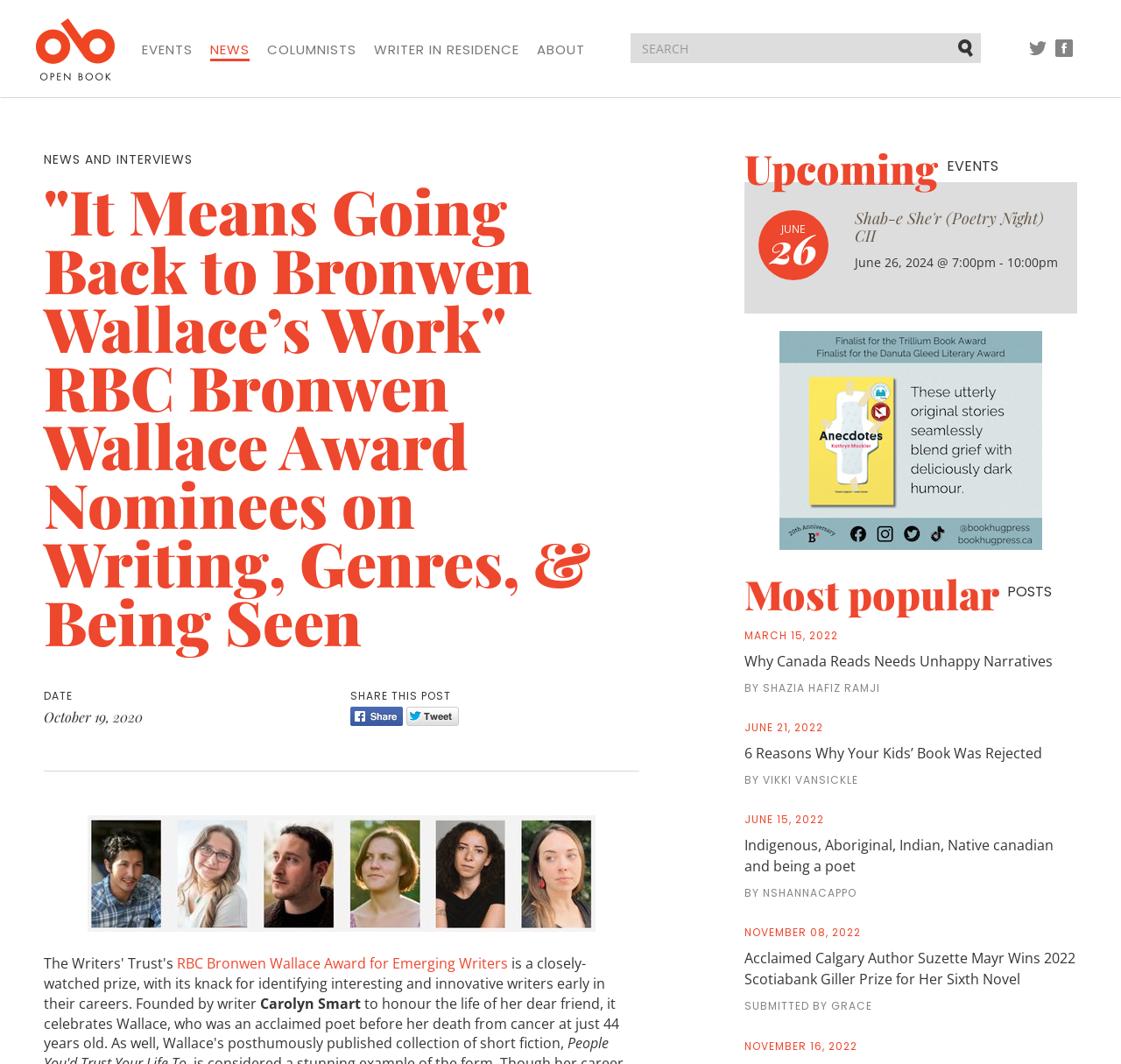What is the date of the event 'Shab-e She'r (Poetry Night) CII'?
Answer the question with a detailed and thorough explanation.

I found the answer by looking at the text content of the webpage, specifically the static text element with the text 'June 26, 2024 @ 7:00pm - 10:00pm'.